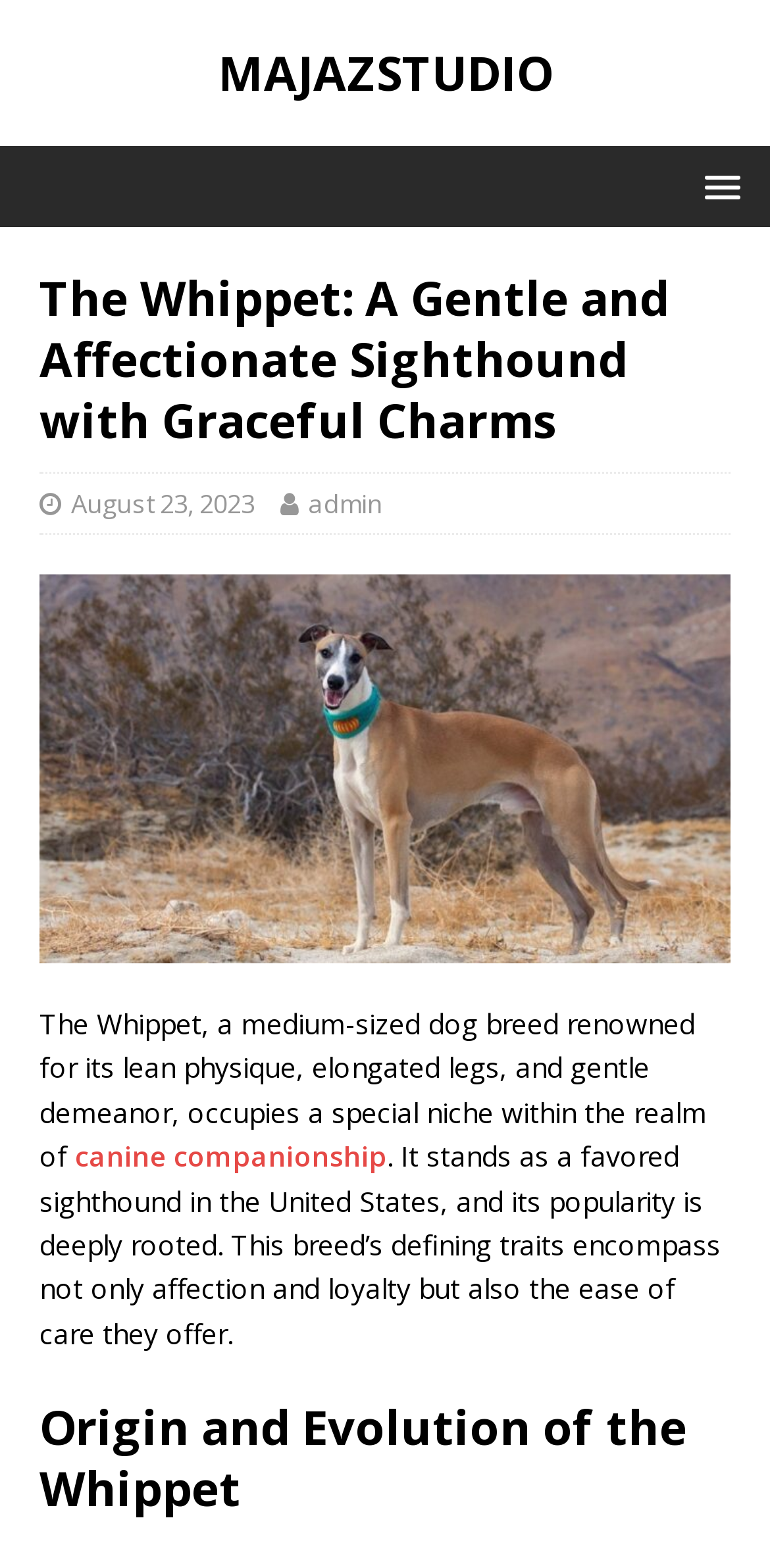With reference to the screenshot, provide a detailed response to the question below:
What is the date mentioned in the webpage?

The link 'August 23, 2023' is present in the webpage, which suggests that this is the date mentioned in the webpage.